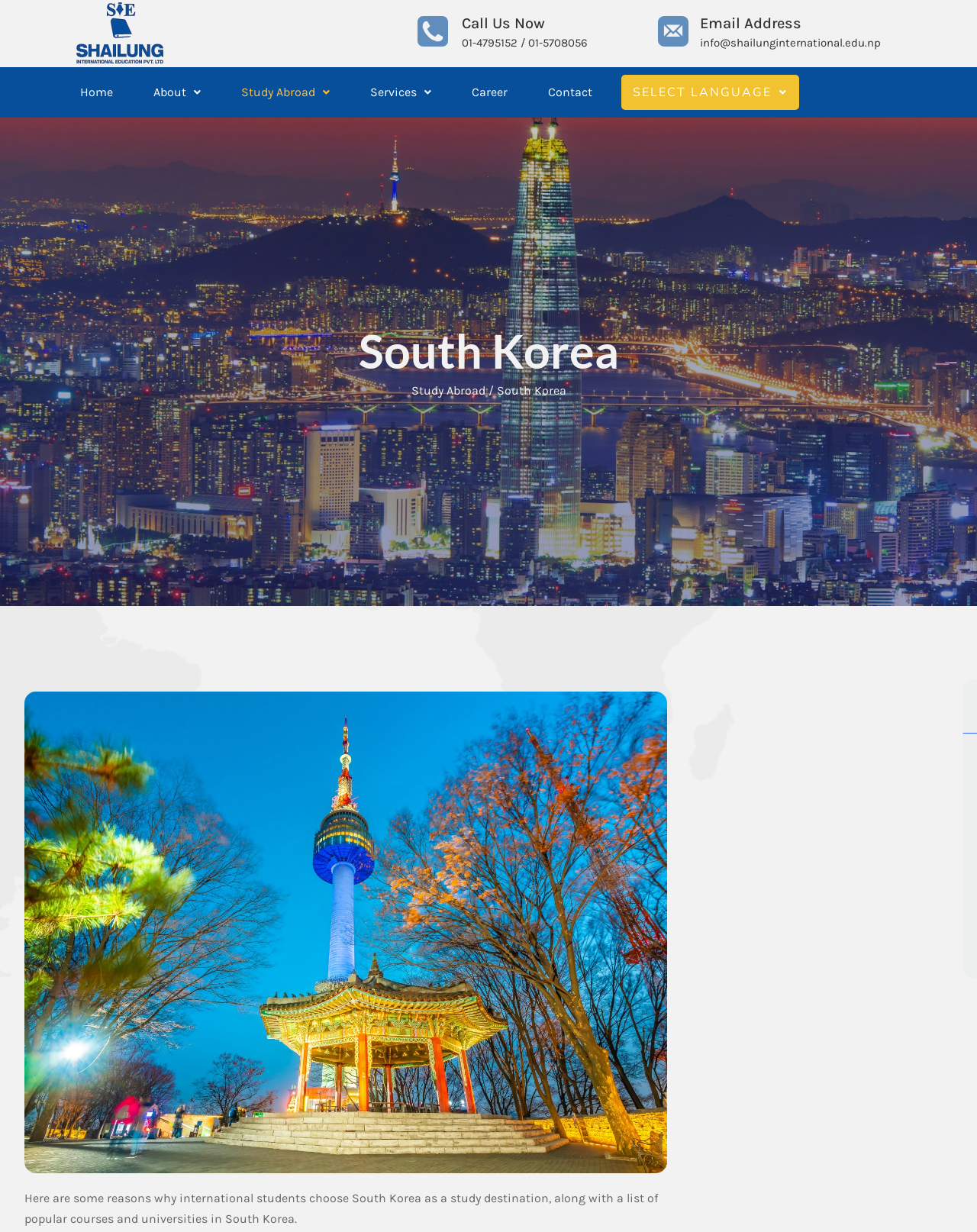Highlight the bounding box coordinates of the region I should click on to meet the following instruction: "Click the Shailung International Education logo".

[0.047, 0.0, 0.199, 0.055]